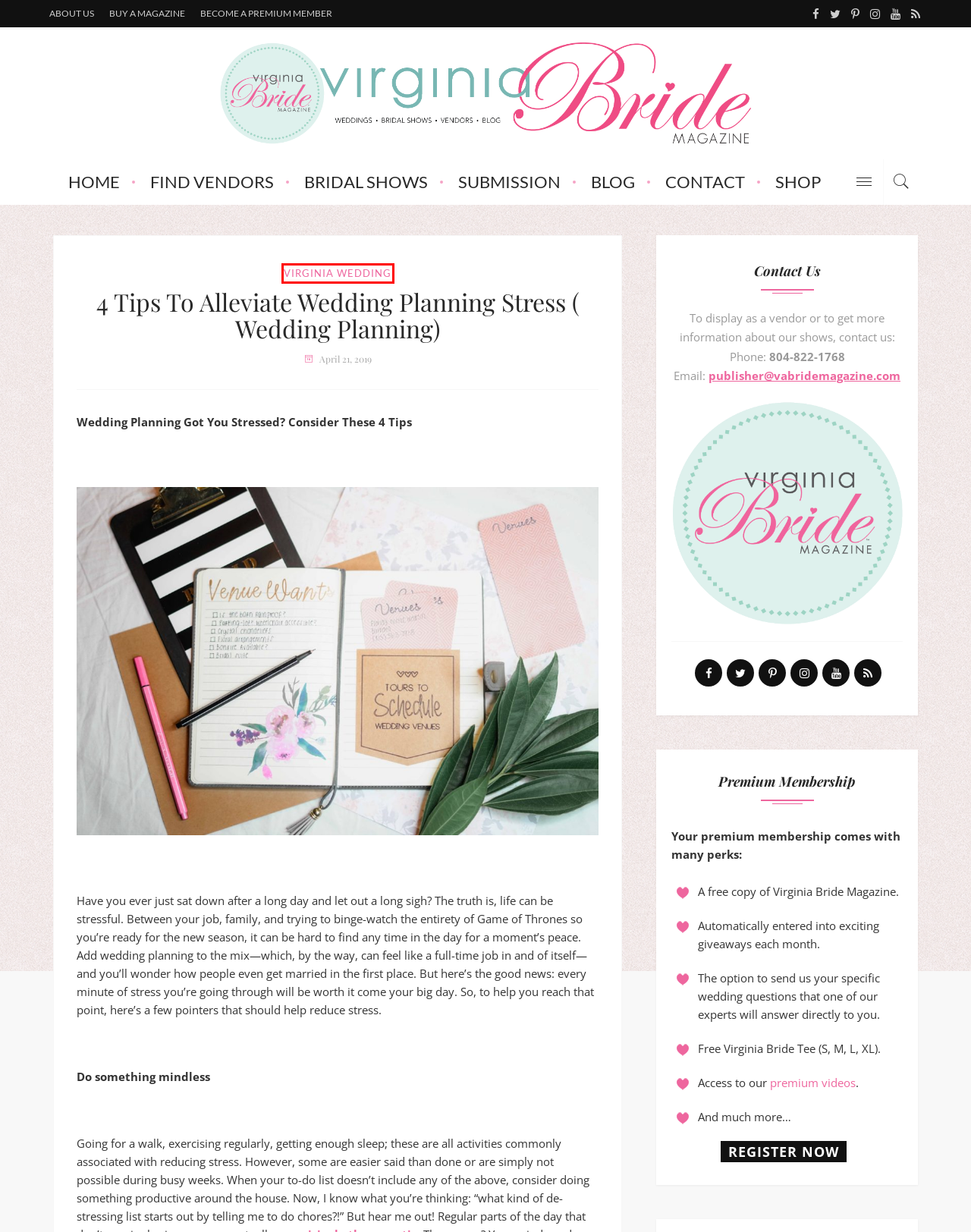Look at the screenshot of a webpage where a red bounding box surrounds a UI element. Your task is to select the best-matching webpage description for the new webpage after you click the element within the bounding box. The available options are:
A. Virginia’s #1 Wedding Planning Service | Wedding Planning Northern Virginia
B. Submissions | Virginia Bride Magazine
C. Purchase a premium subscription | Virginia Bride Magazine
D. Contact Us | Small Wedding Venues | Reception Venues Northern Virginia | Virginia Bride Magazine
E. Local Bridal Shows | Weddings | Reception Venues Northern Virginia | Virginia Bride Magazine
F. About us | Virginia Bride Magazine
G. Virginia wedding | Virginia Bride Magazine
H. Blog posts | Virginia Bride Magazine

G